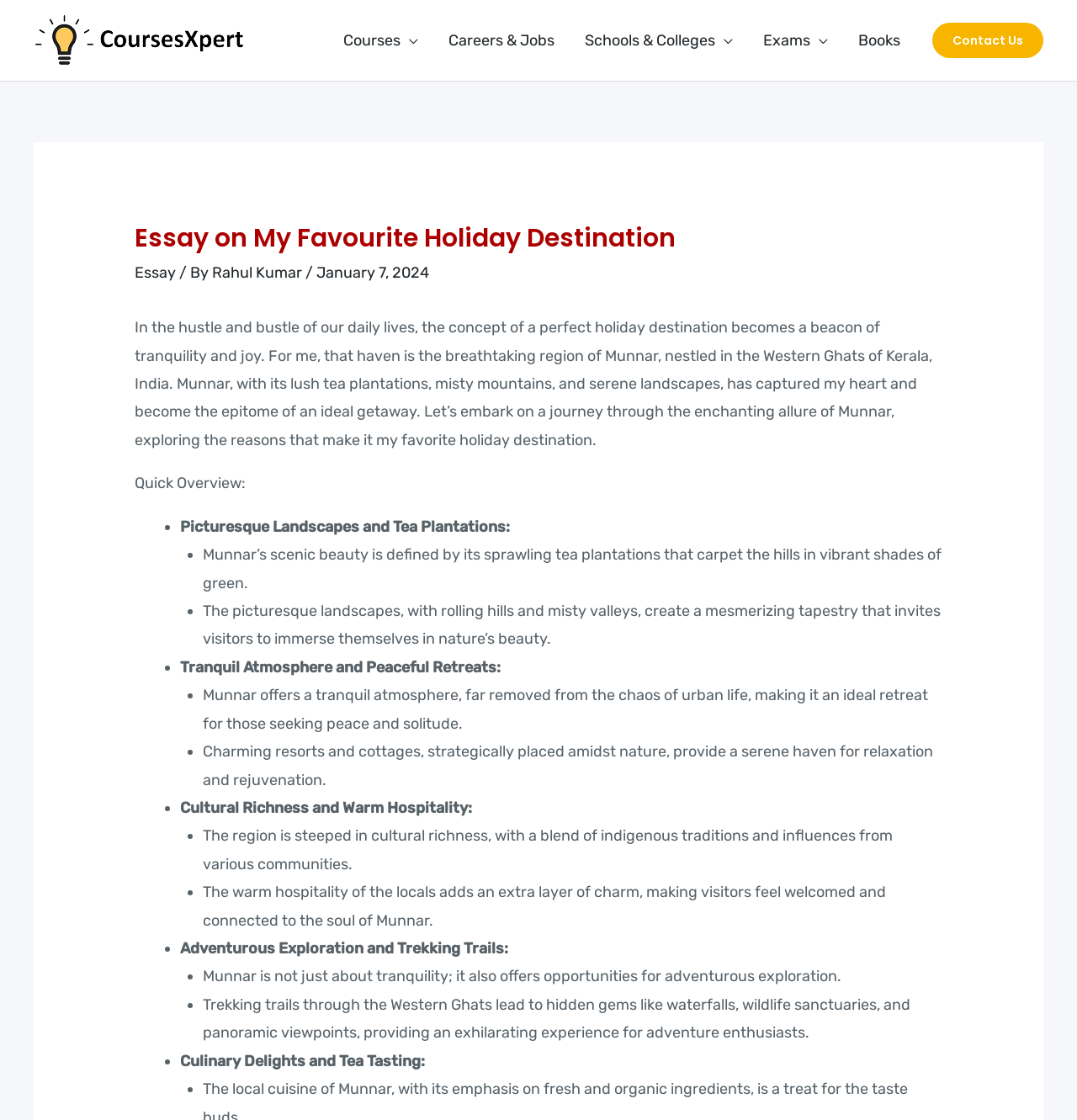Use the details in the image to answer the question thoroughly: 
Who wrote the essay?

The author of the essay is identified as 'Rahul Kumar' based on the link element with ID 154, which contains the text 'Rahul Kumar'.